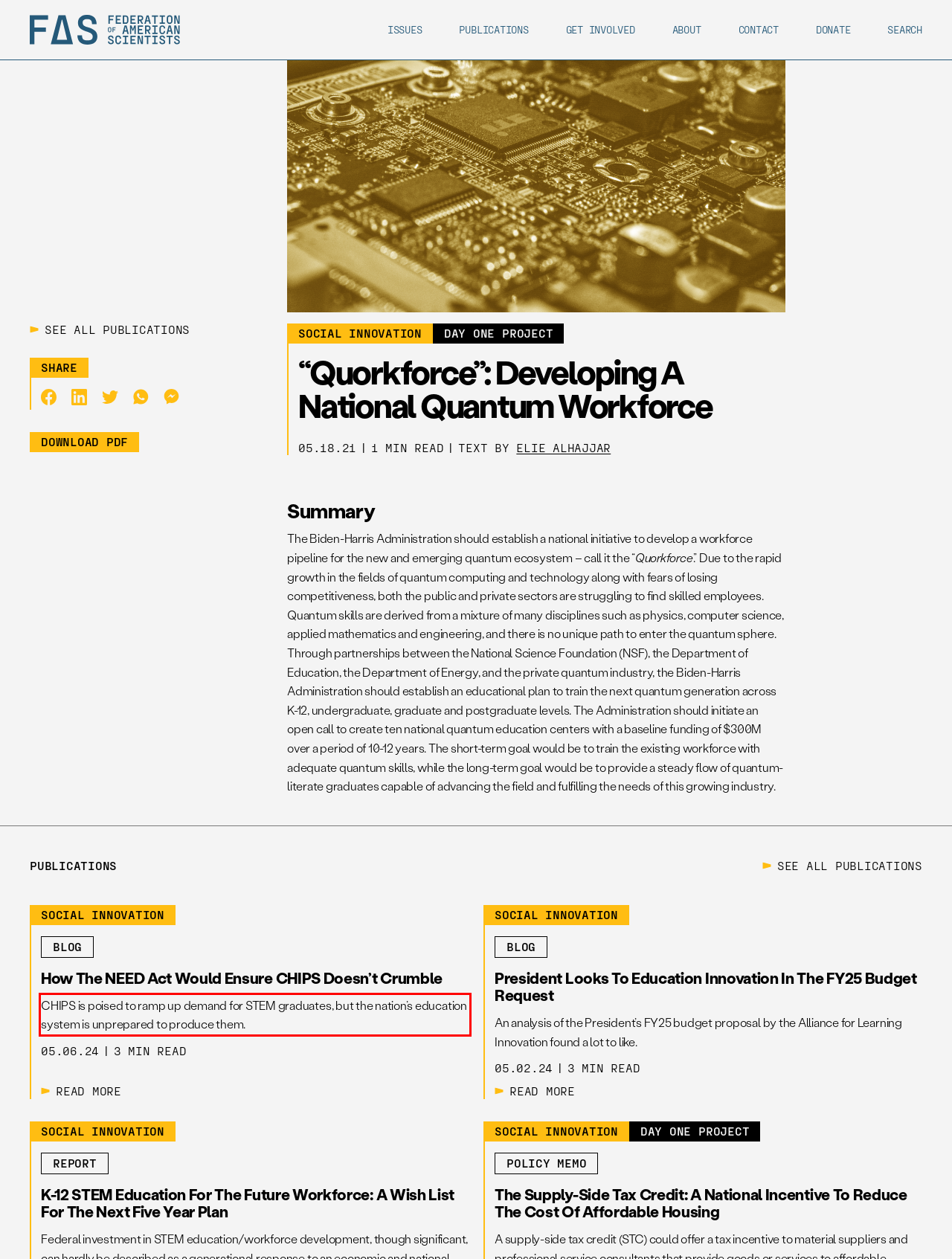Look at the webpage screenshot and recognize the text inside the red bounding box.

CHIPS is poised to ramp up demand for STEM graduates, but the nation’s education system is unprepared to produce them.